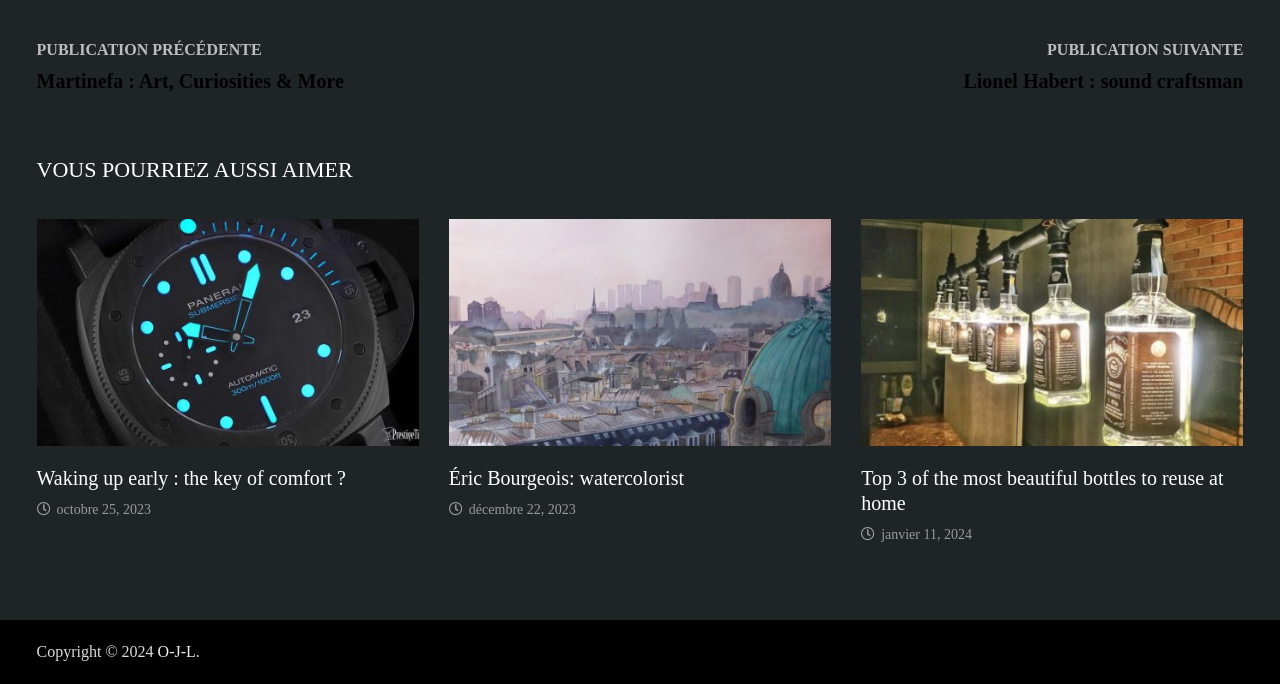Can you provide the bounding box coordinates for the element that should be clicked to implement the instruction: "Check the 'Éric Bourgeois: watercolorist' article"?

[0.351, 0.683, 0.534, 0.716]